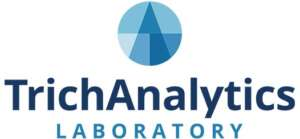What is the focus of TrichAnalytics Laboratory's research?
Relying on the image, give a concise answer in one word or a brief phrase.

Environmental exposure to toxic metals